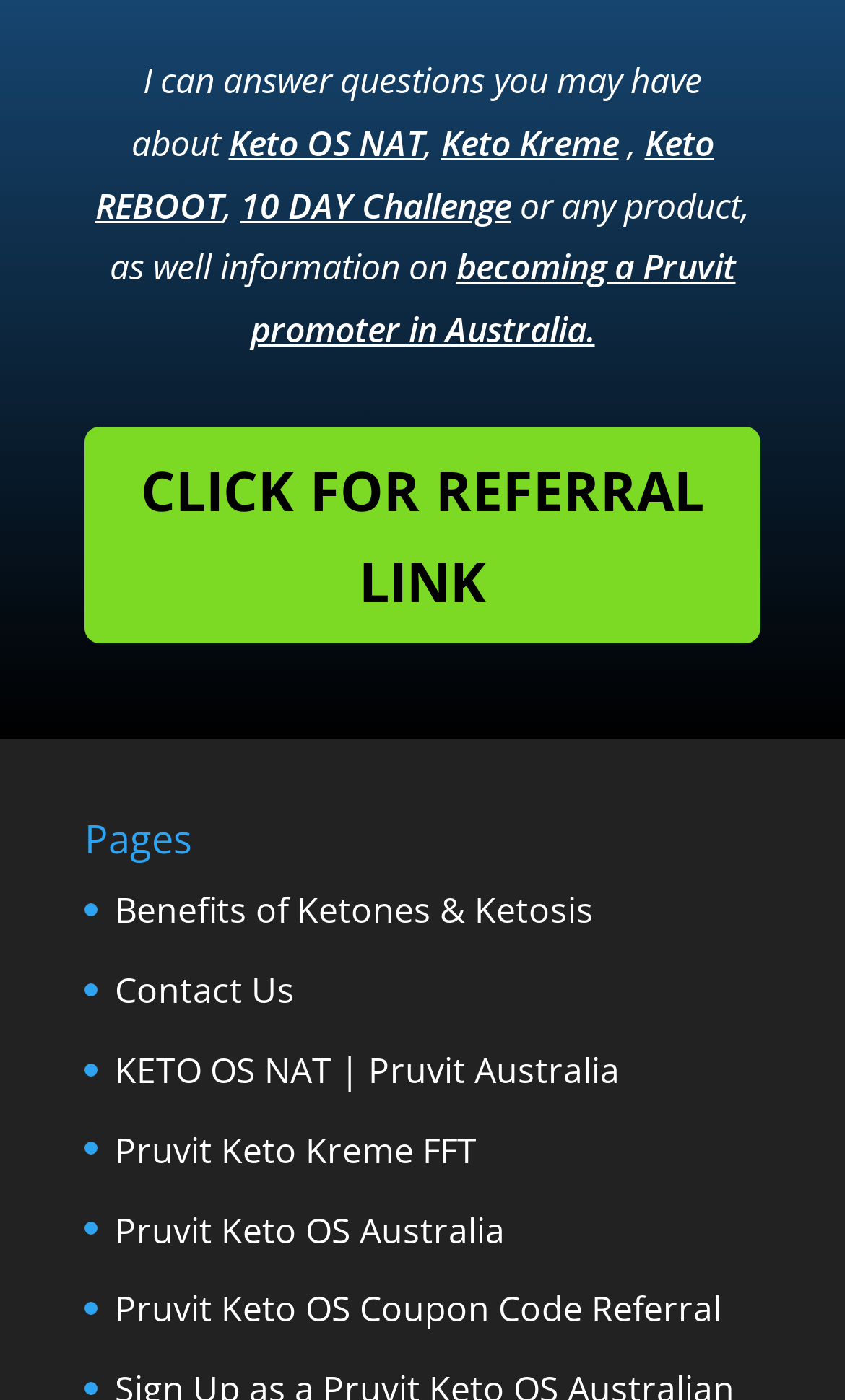Please identify the bounding box coordinates of the element on the webpage that should be clicked to follow this instruction: "Visit About iGeek page". The bounding box coordinates should be given as four float numbers between 0 and 1, formatted as [left, top, right, bottom].

None